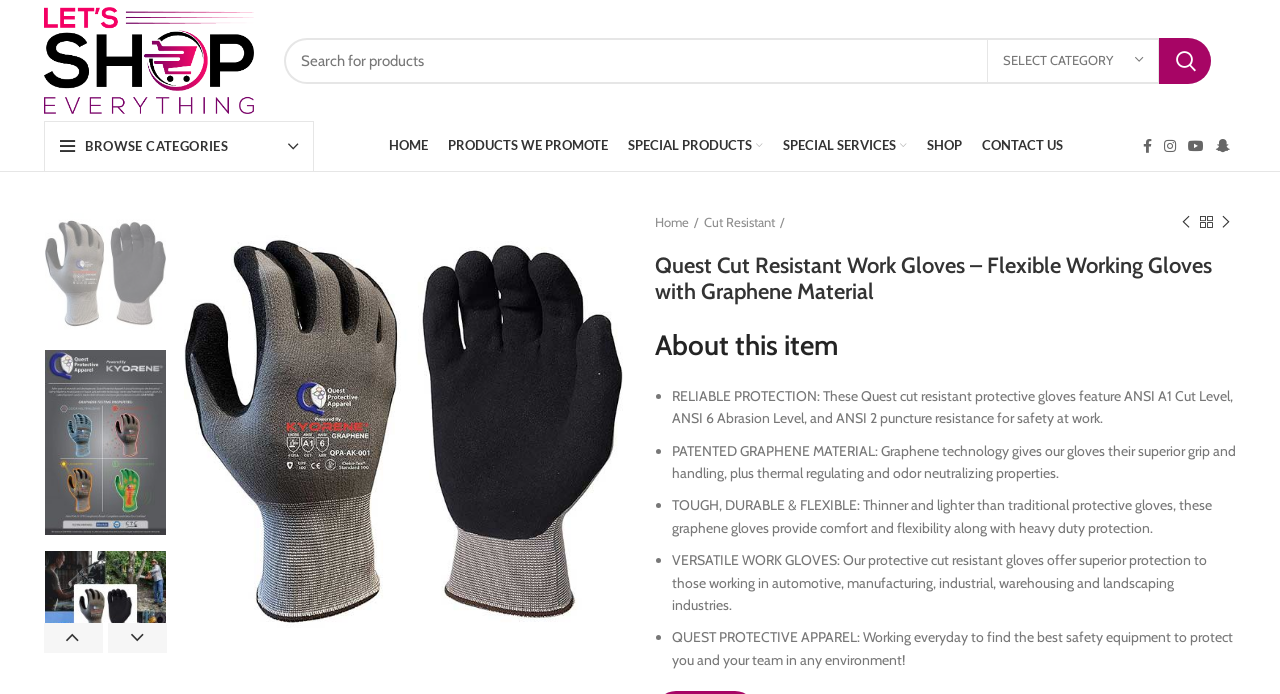Specify the bounding box coordinates of the element's region that should be clicked to achieve the following instruction: "Go to home page". The bounding box coordinates consist of four float numbers between 0 and 1, in the format [left, top, right, bottom].

[0.296, 0.182, 0.342, 0.239]